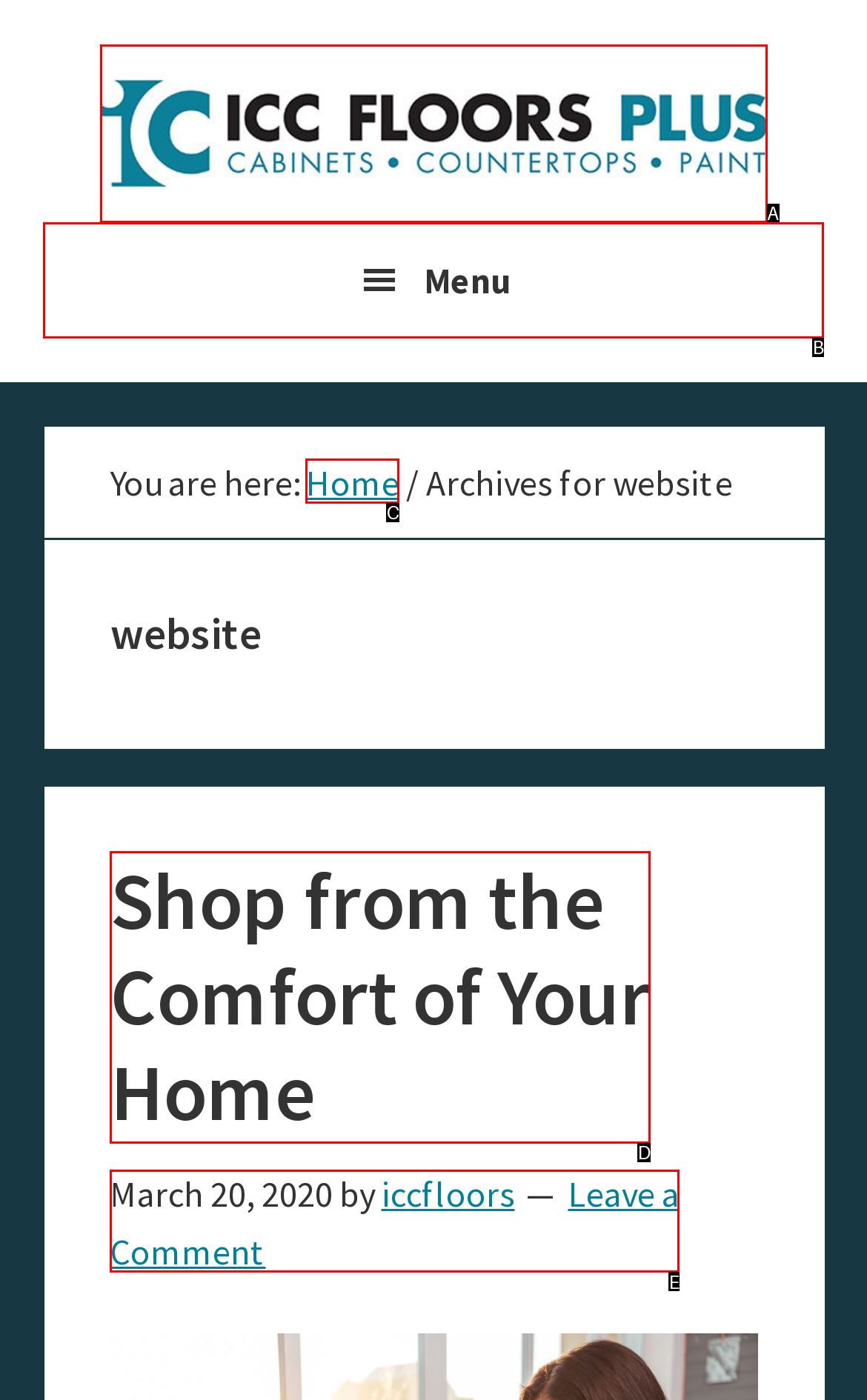Determine the HTML element that aligns with the description: Leave a Comment
Answer by stating the letter of the appropriate option from the available choices.

E